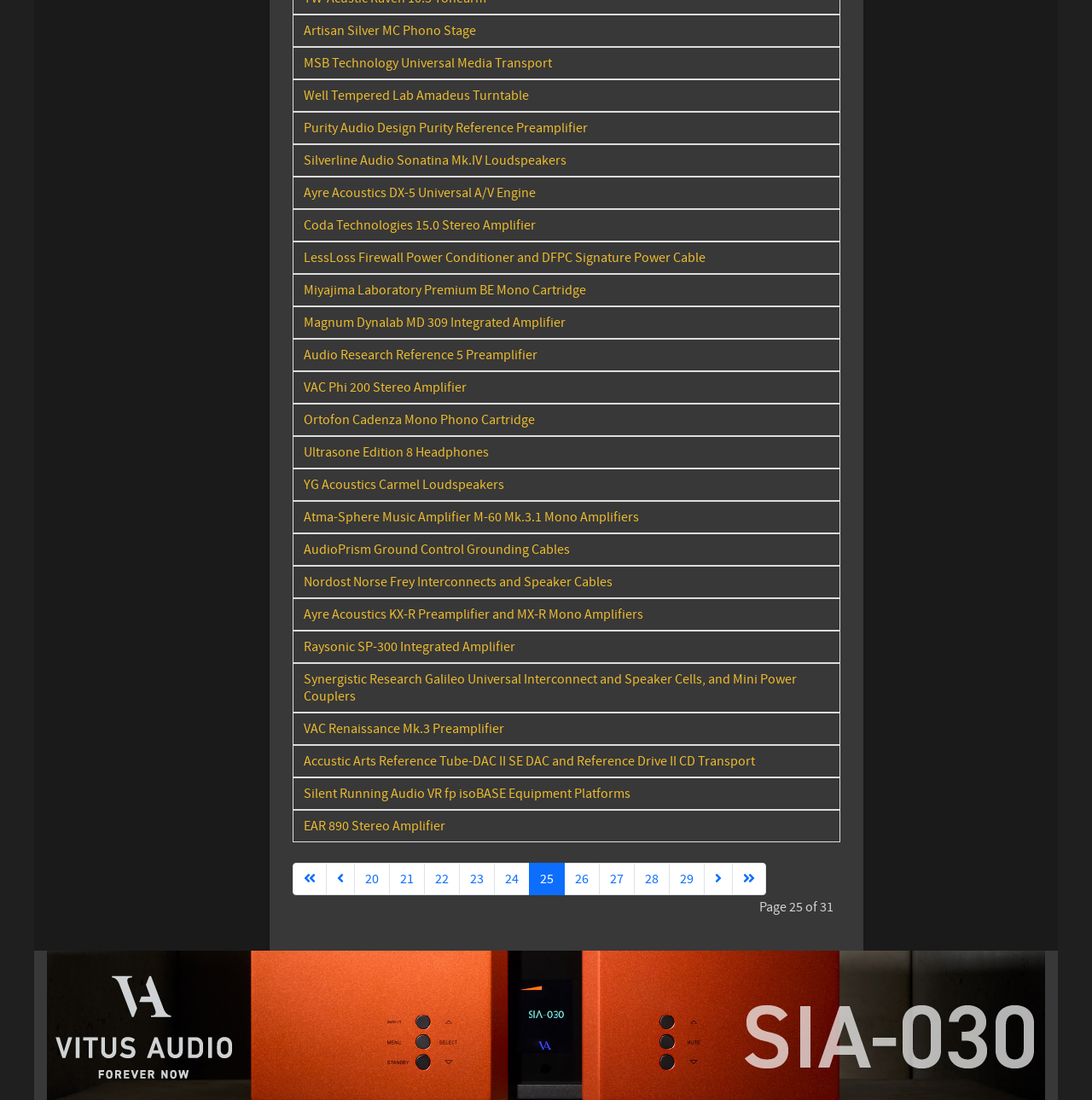Please identify the bounding box coordinates of the area I need to click to accomplish the following instruction: "Click on Artisan Silver MC Phono Stage".

[0.268, 0.013, 0.77, 0.043]